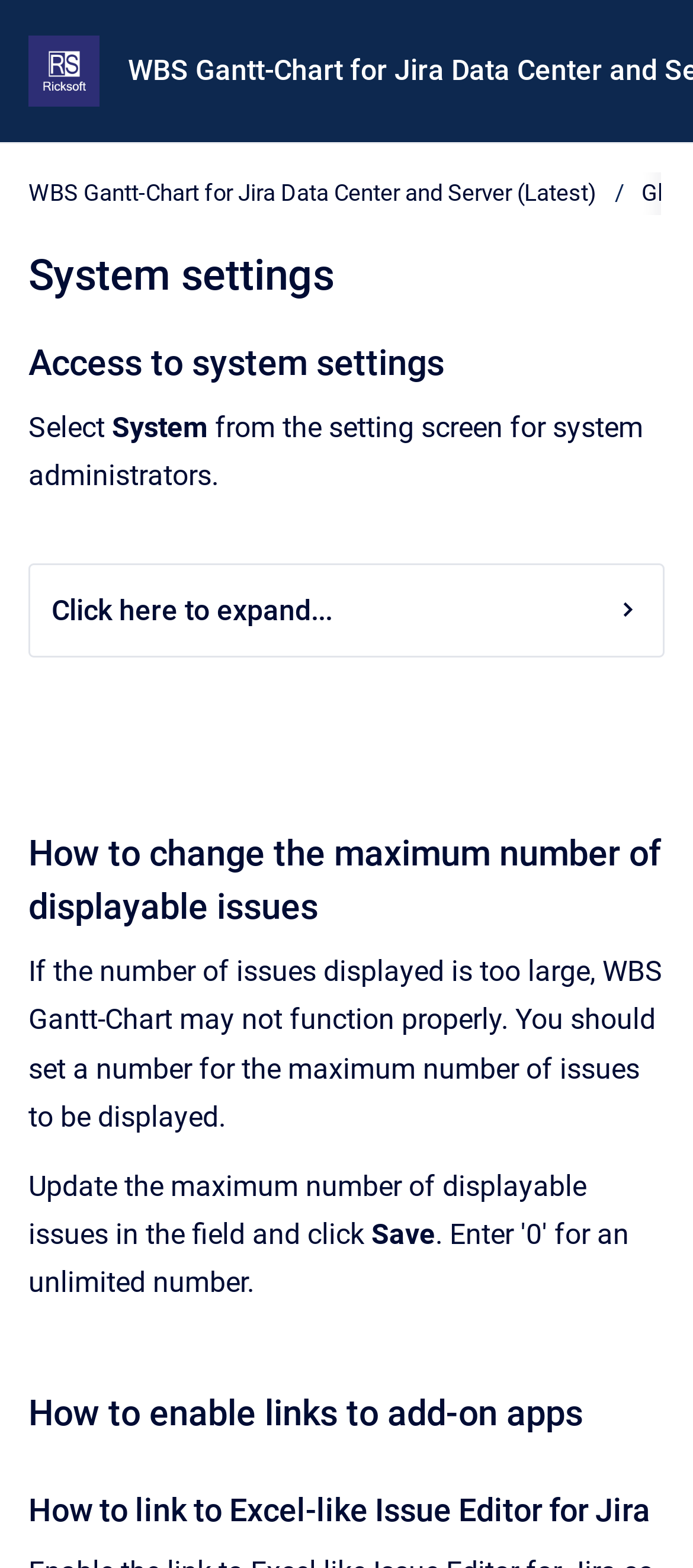Using the webpage screenshot, locate the HTML element that fits the following description and provide its bounding box: "Go to homepage".

[0.041, 0.023, 0.144, 0.068]